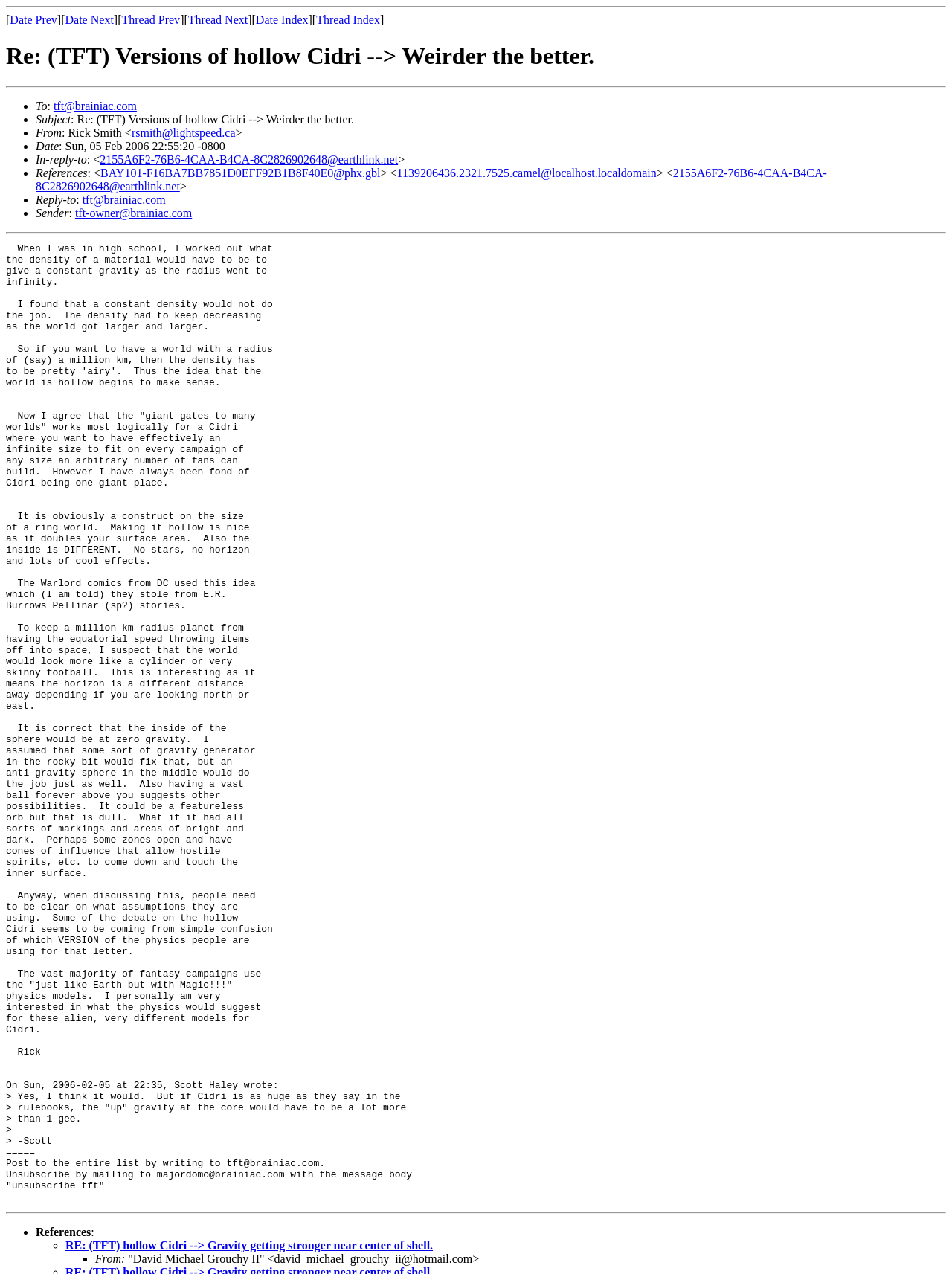Please specify the bounding box coordinates in the format (top-left x, top-left y, bottom-right x, bottom-right y), with values ranging from 0 to 1. Identify the bounding box for the UI component described as follows: Thread Next

[0.197, 0.011, 0.26, 0.02]